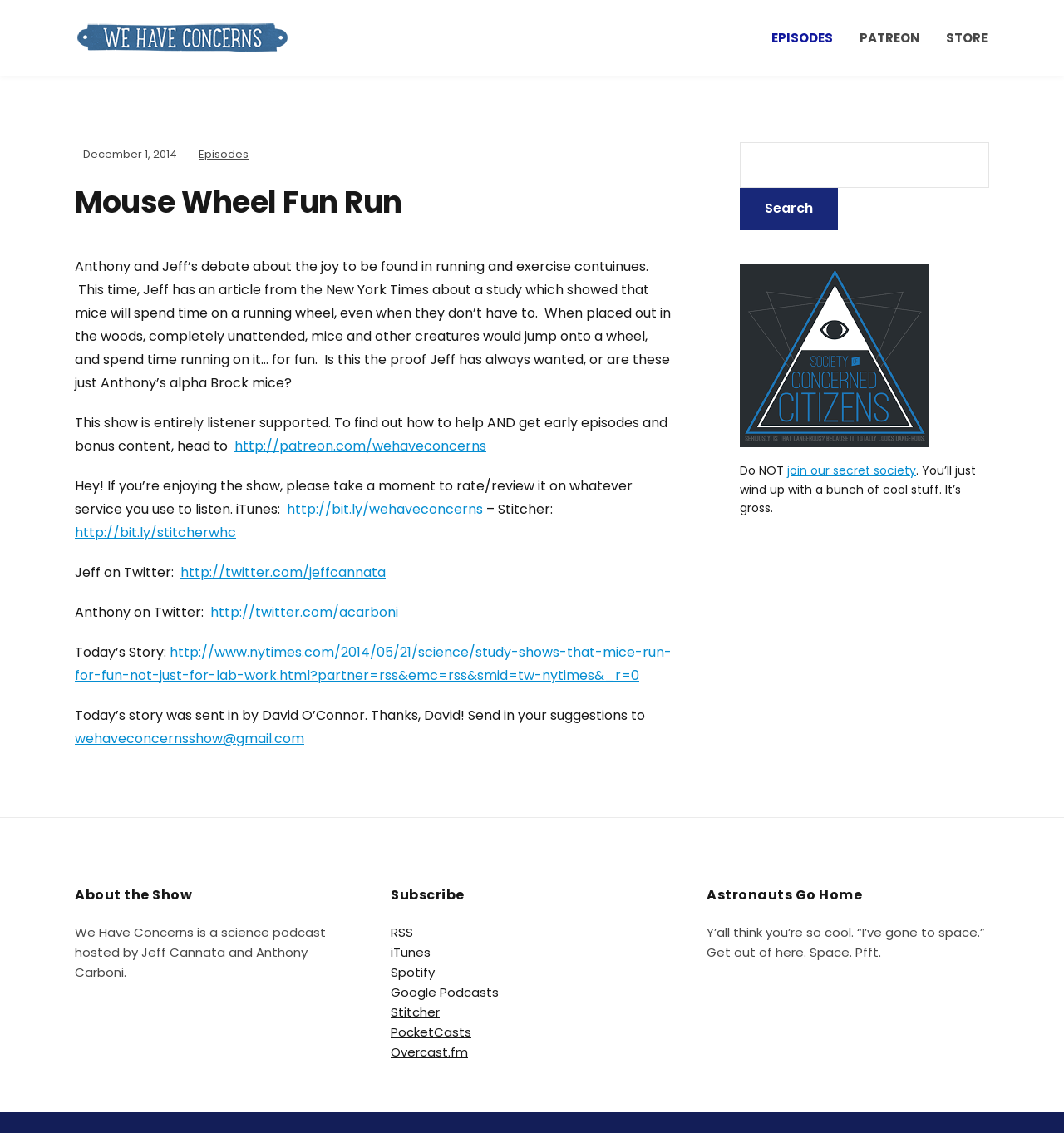Please determine the bounding box coordinates of the element's region to click for the following instruction: "Visit the 'PATREON' page".

[0.806, 0.015, 0.866, 0.052]